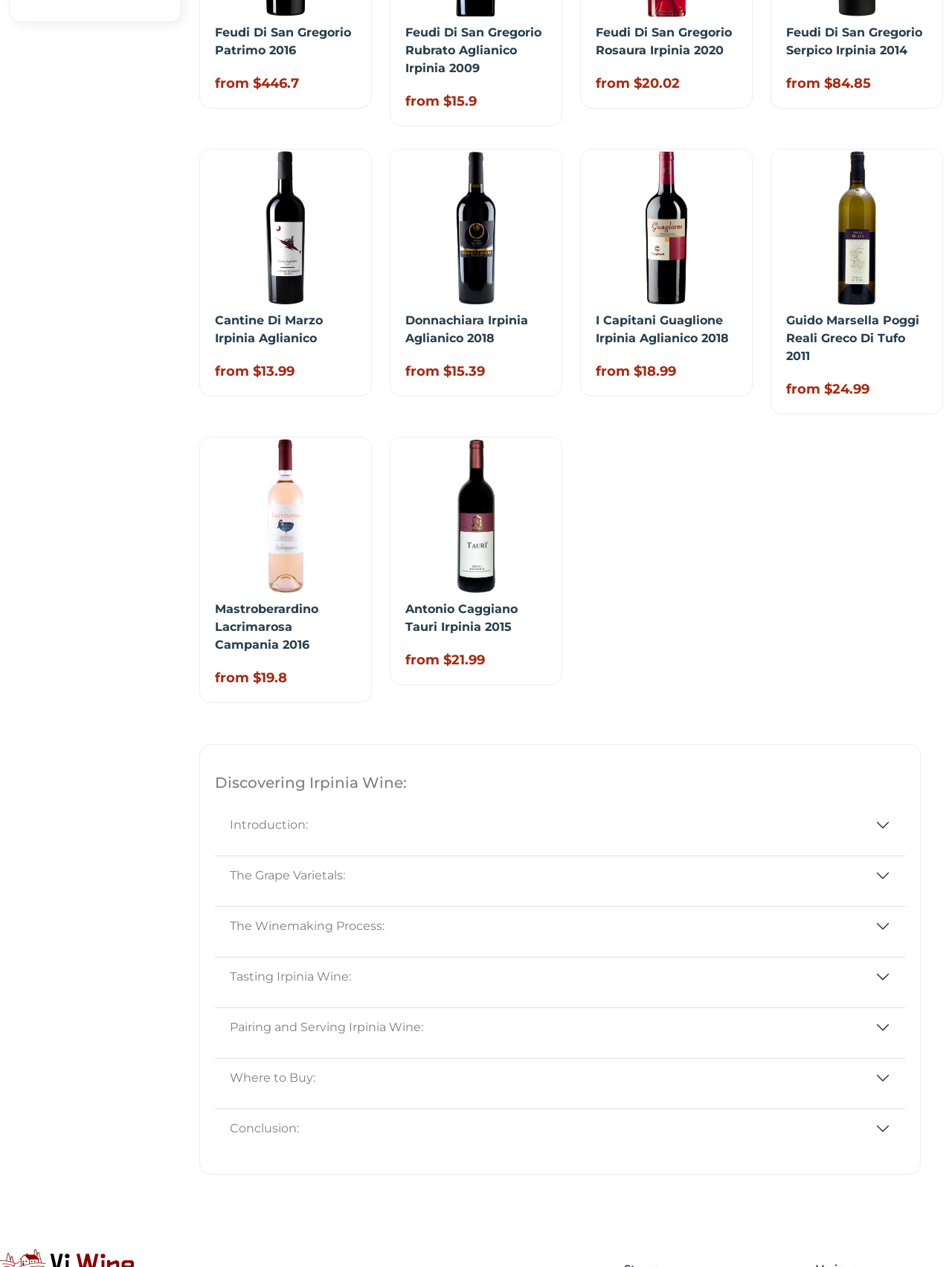Find the bounding box coordinates of the element to click in order to complete the given instruction: "Search for products."

None